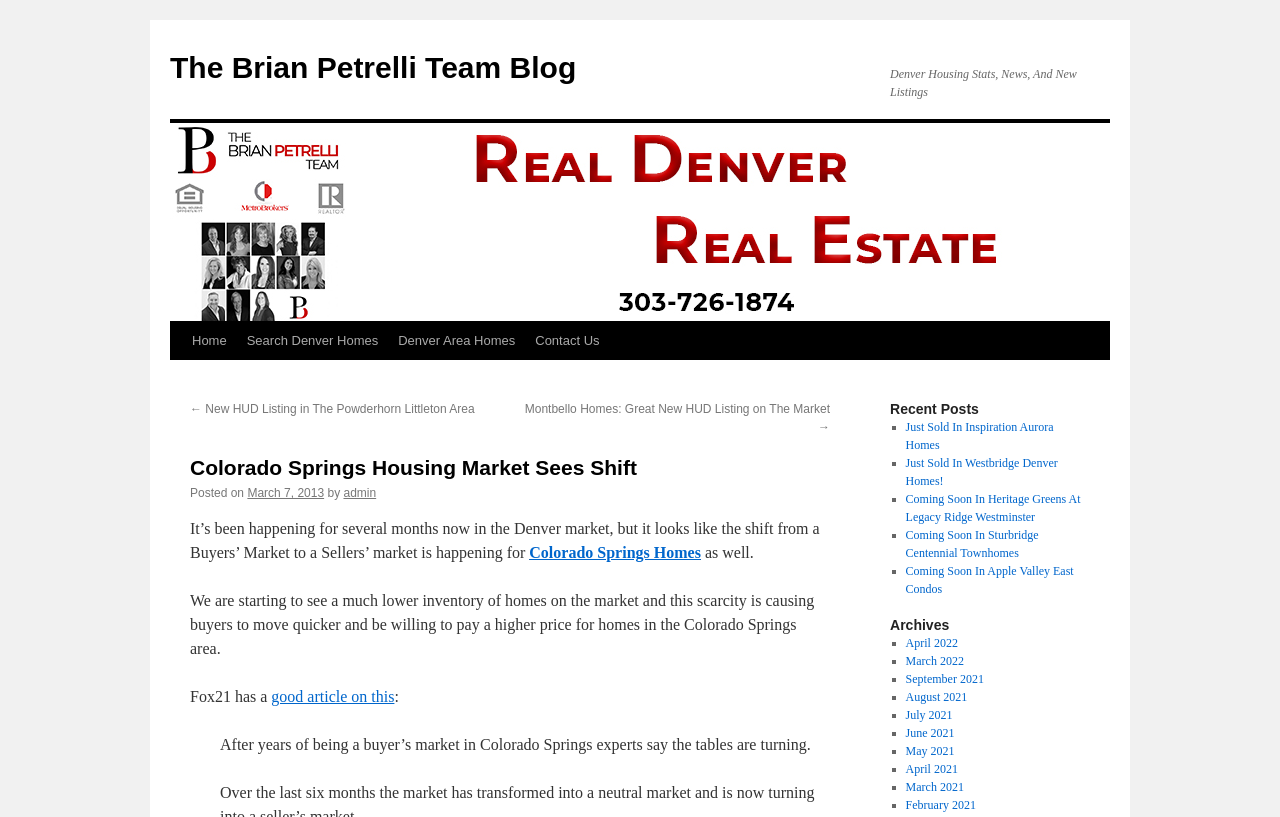Give a succinct answer to this question in a single word or phrase: 
What type of content is available on this blog?

Housing market news and stats